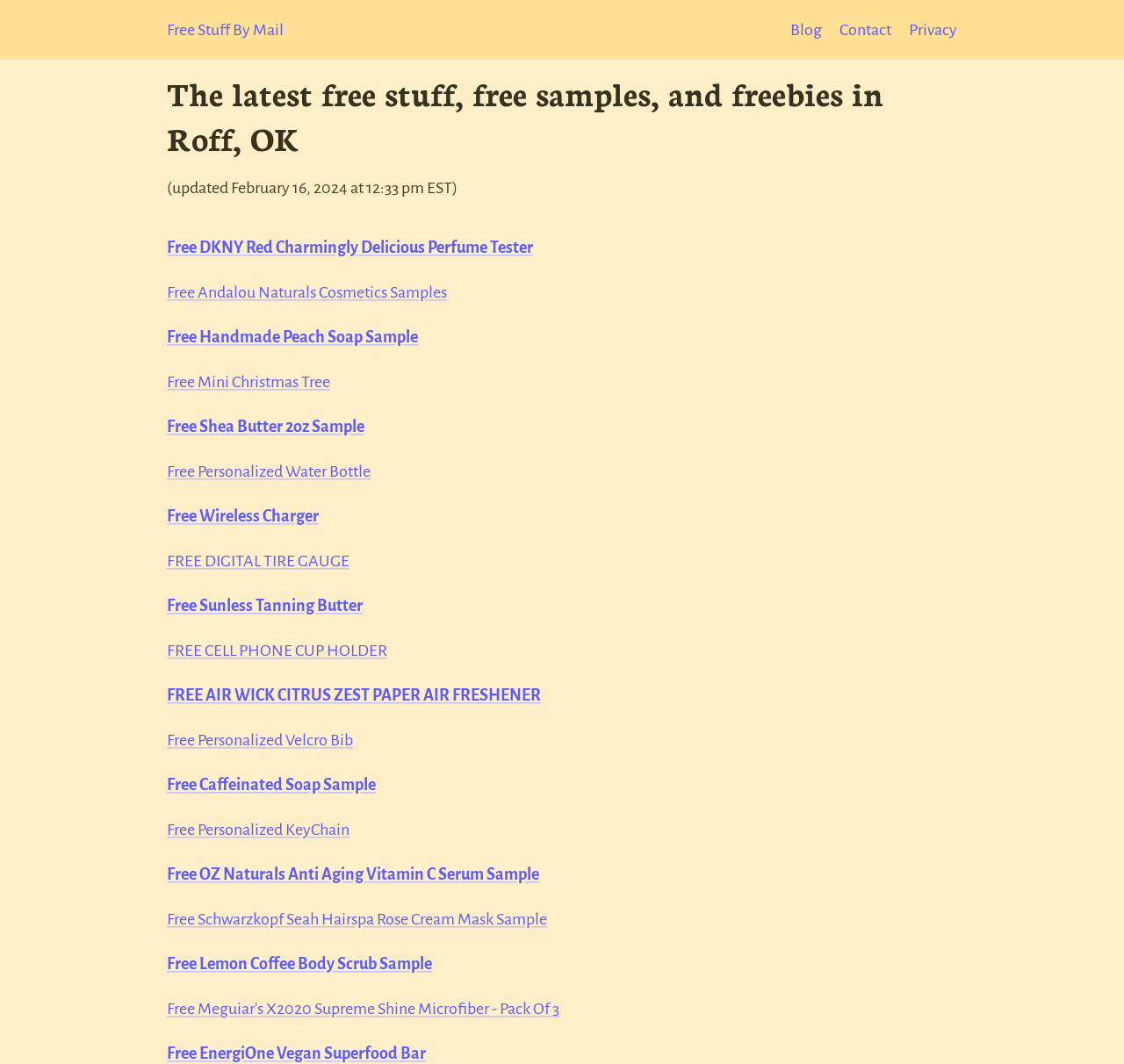Please identify the coordinates of the bounding box that should be clicked to fulfill this instruction: "Click on Free Stuff By Mail".

[0.148, 0.014, 0.252, 0.042]